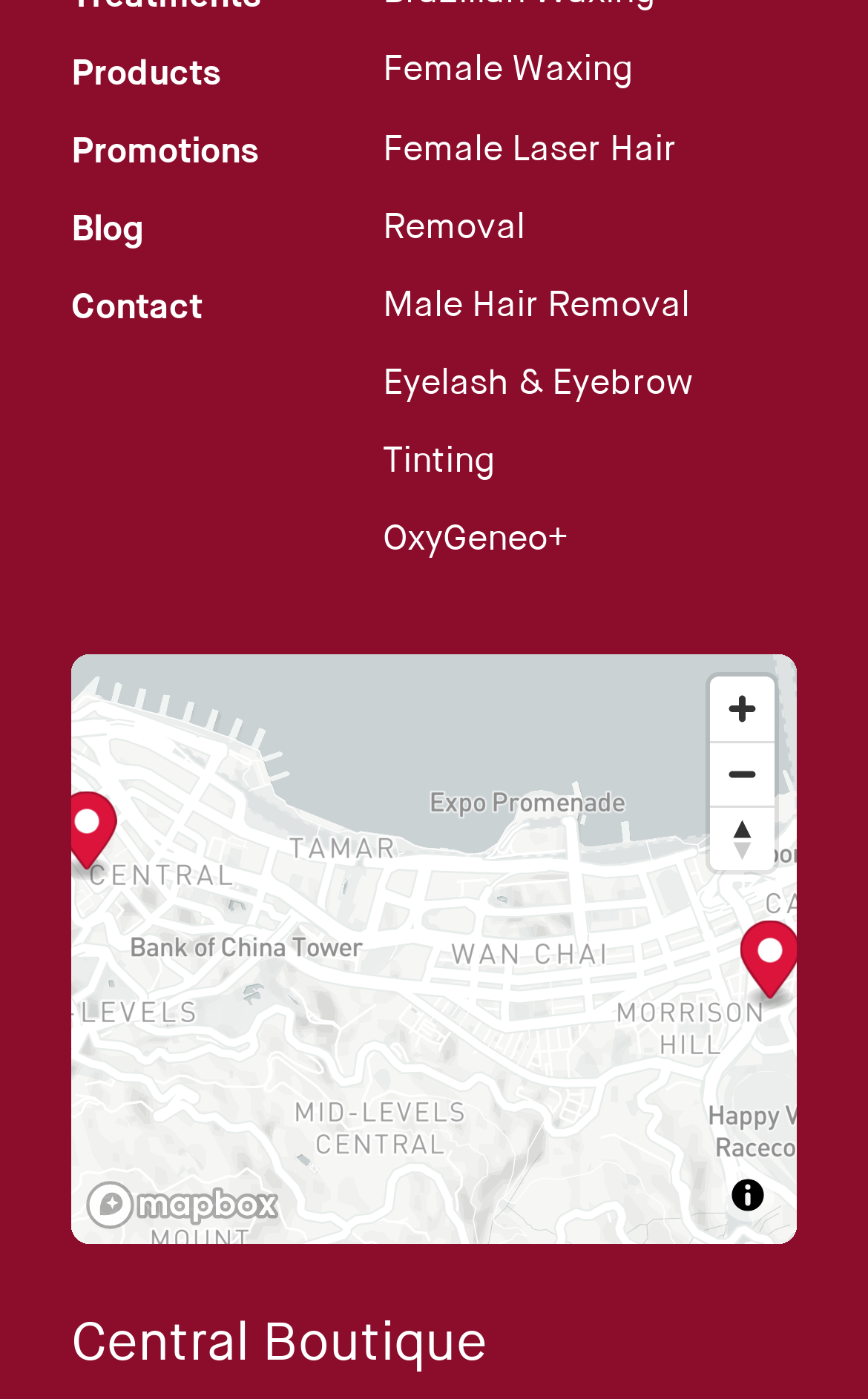Find and indicate the bounding box coordinates of the region you should select to follow the given instruction: "Zoom in the map".

[0.818, 0.483, 0.892, 0.529]